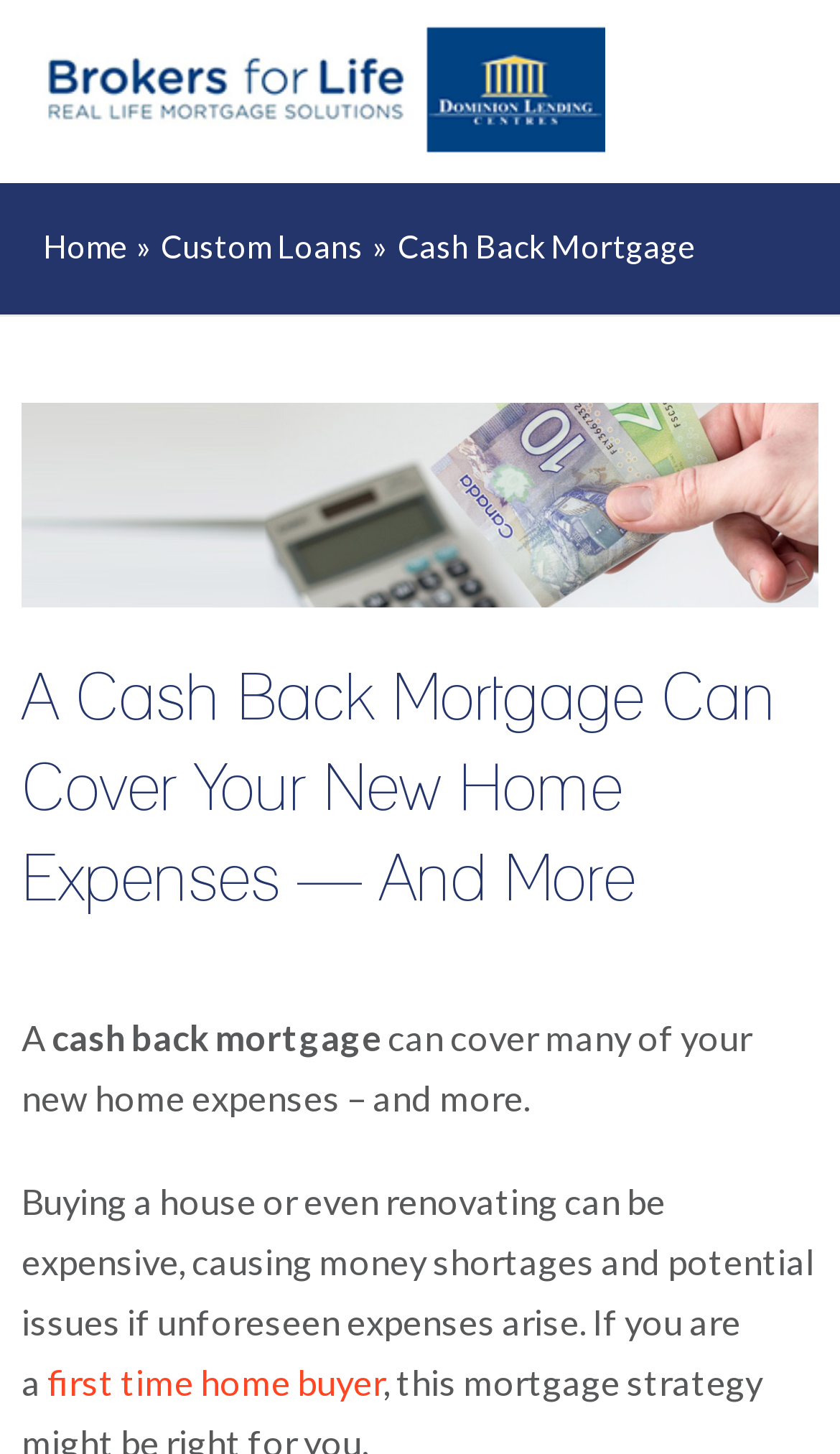What is the purpose of the 'Main Menu' button?
Please give a detailed and thorough answer to the question, covering all relevant points.

I found the purpose of the button by looking at its properties, which indicate that it controls the primary menu and is currently not expanded.